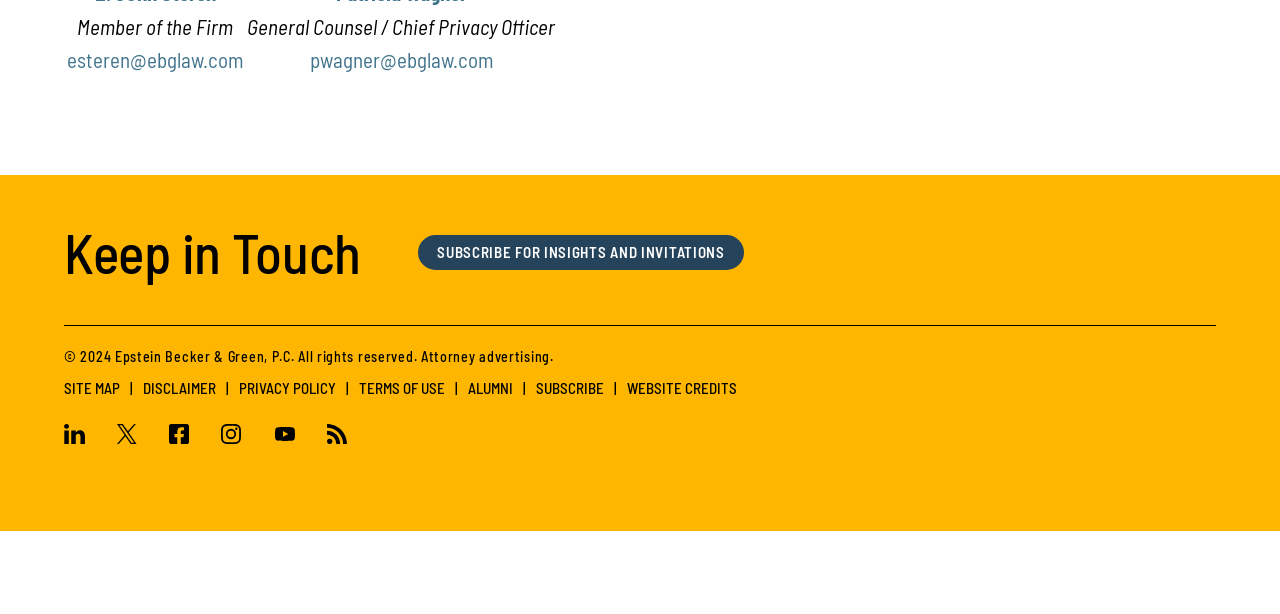How many people are listed in the figure?
Based on the image, answer the question with as much detail as possible.

The figure contains a table with two rows, each row representing a person. The first person is E. John Steren, and the second person is Patricia Wagner.